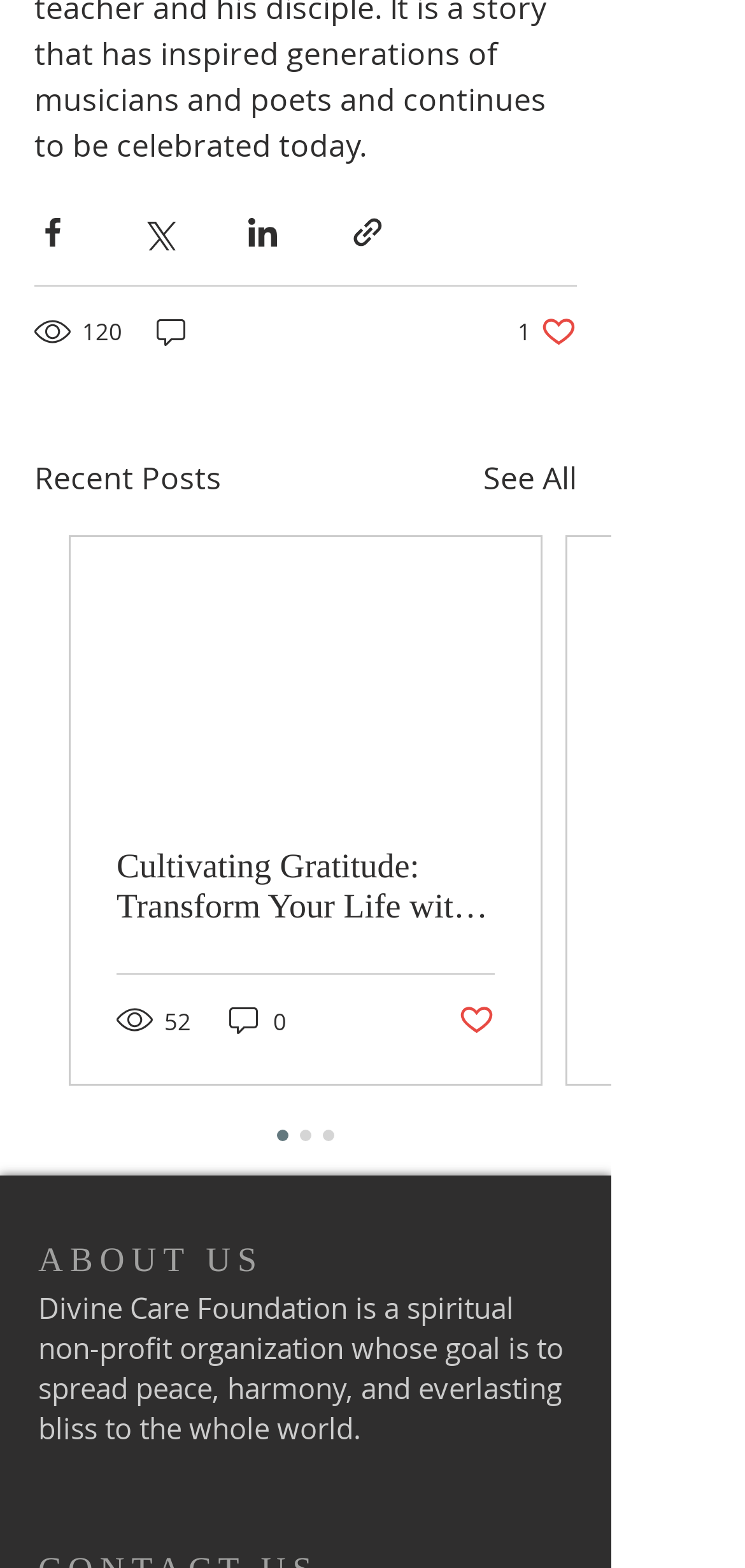Please provide a short answer using a single word or phrase for the question:
What is the name of the organization?

Divine Care Foundation